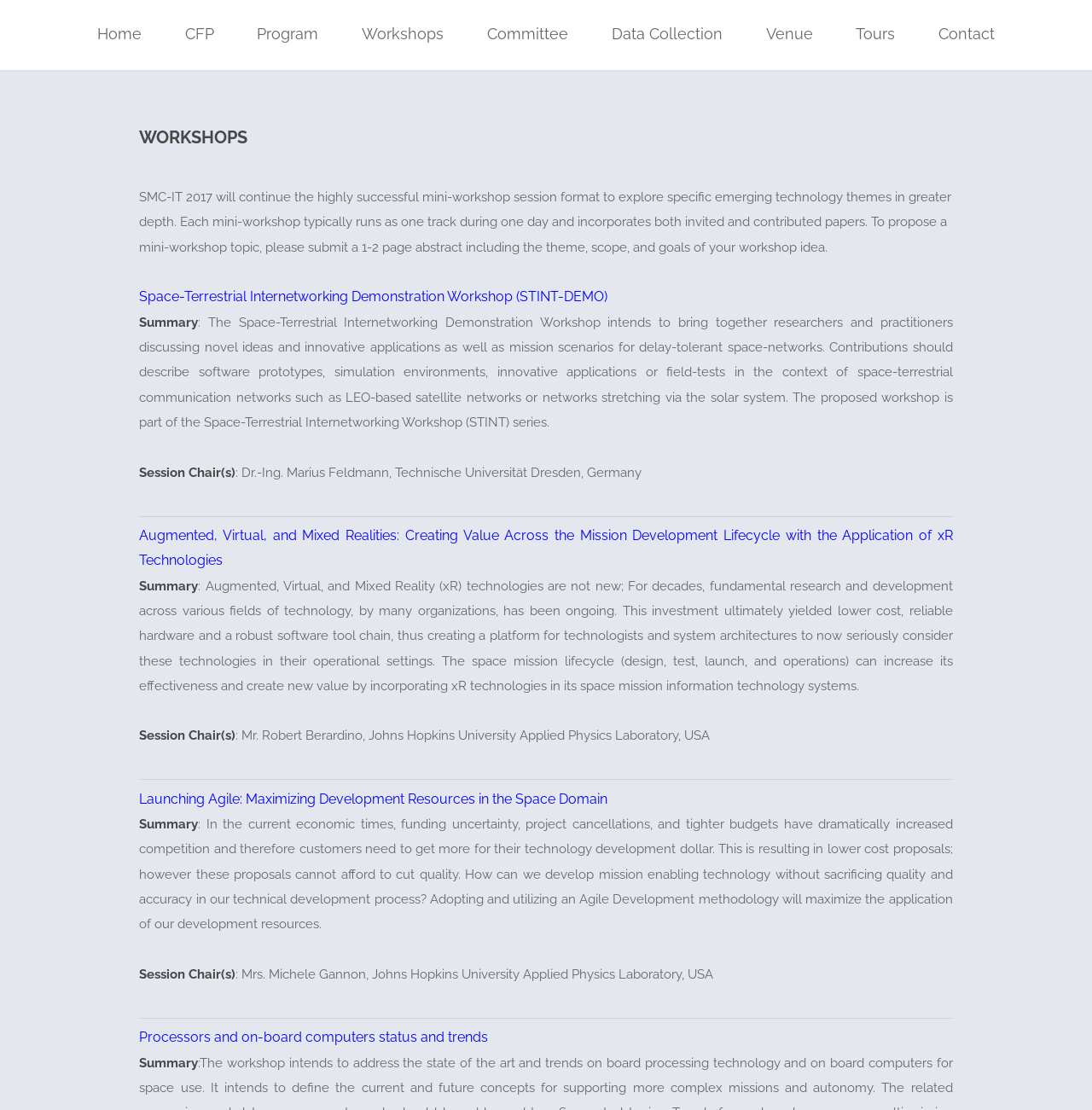How many links are there in the top navigation bar?
Give a detailed and exhaustive answer to the question.

I counted the number of links in the top navigation bar, which are 'Home', 'CFP', 'Program', 'Workshops', 'Committee', 'Data Collection', 'Venue', 'Tours', and 'Contact', and found that there are 9 links in total.